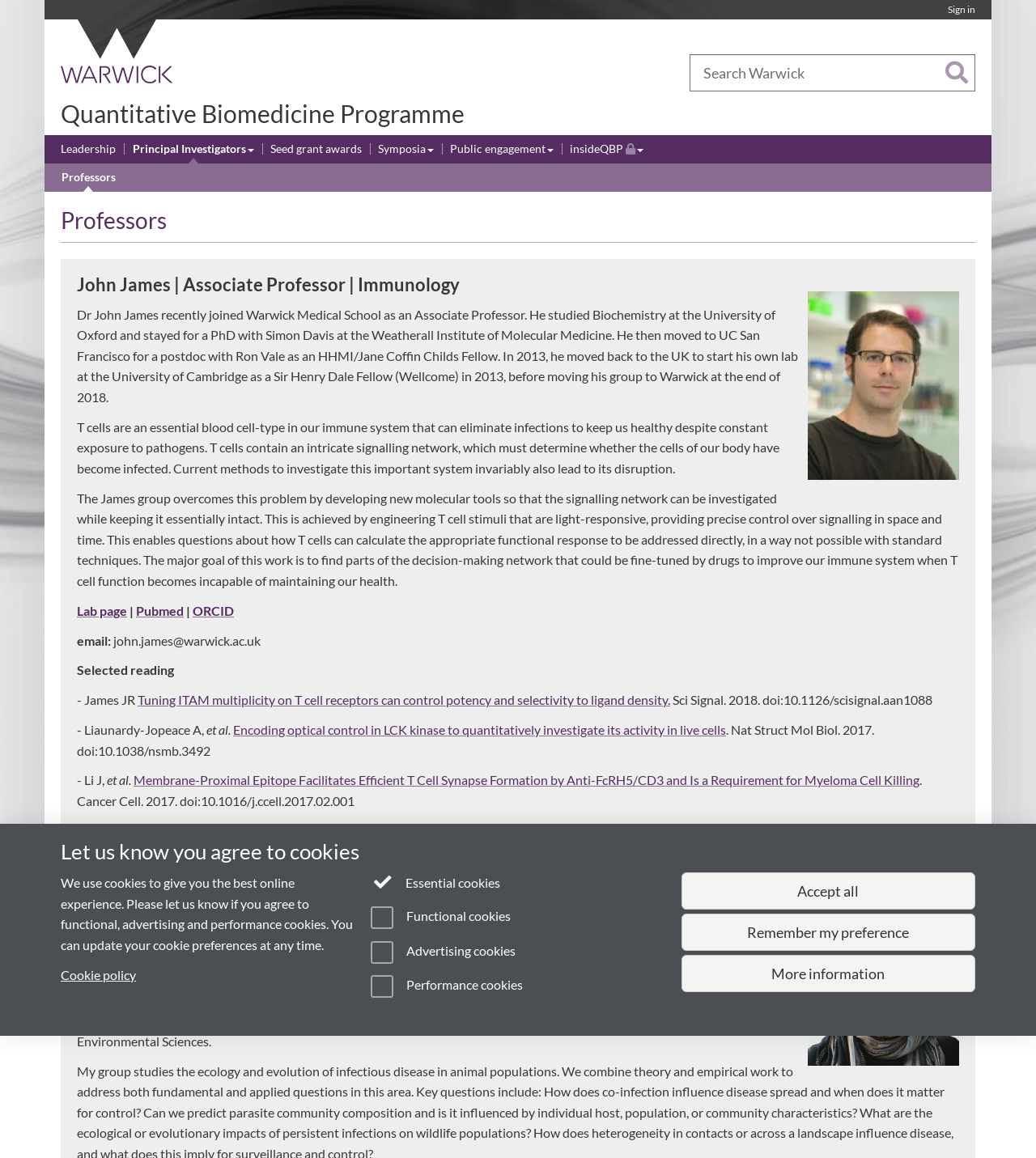Please identify the bounding box coordinates of the clickable area that will allow you to execute the instruction: "Search Warwick".

[0.665, 0.047, 0.941, 0.079]